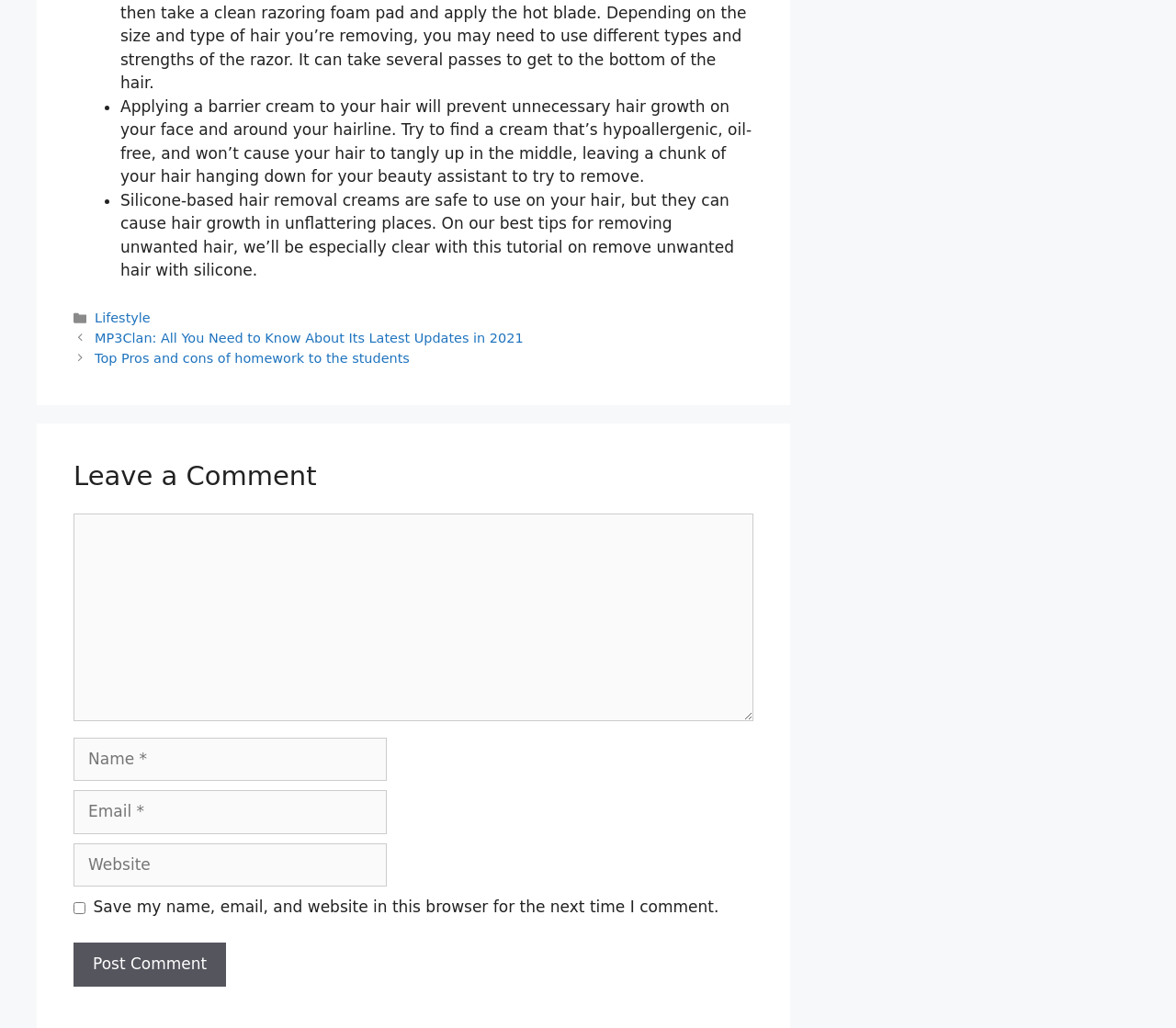Find the bounding box coordinates for the UI element that matches this description: "parent_node: Comment name="url" placeholder="Website"".

[0.062, 0.82, 0.329, 0.863]